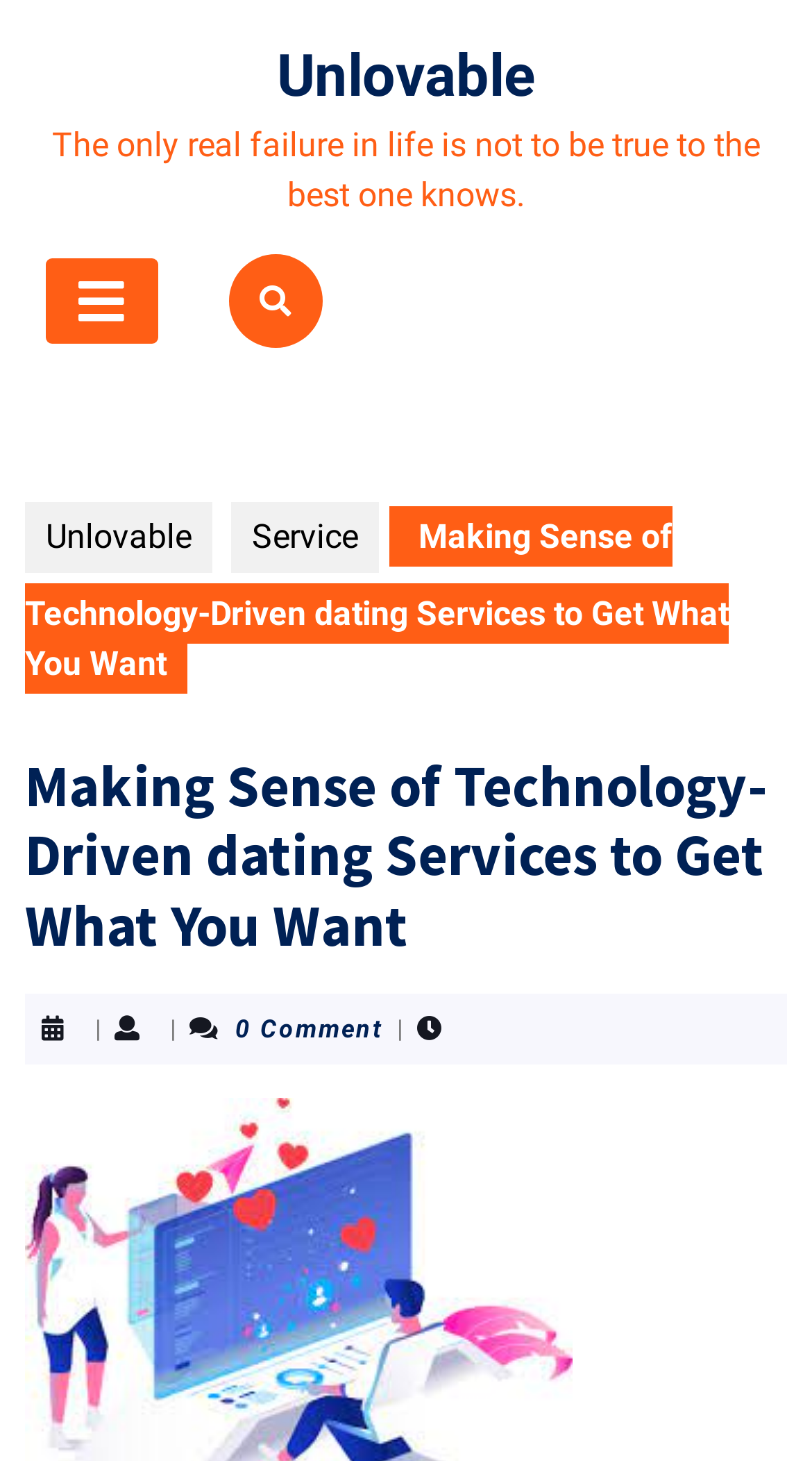Use a single word or phrase to answer the following:
Is the Open Button selected?

No